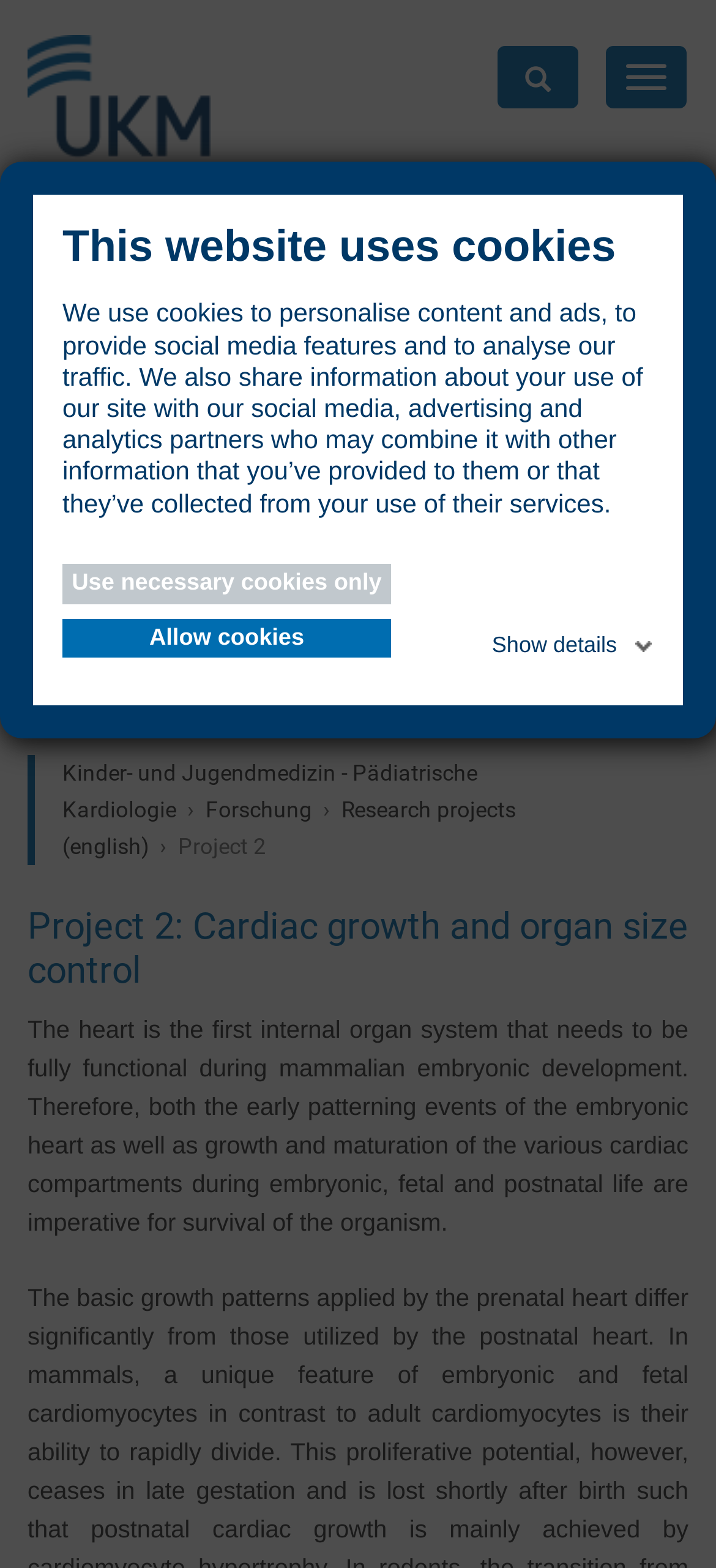Respond to the following query with just one word or a short phrase: 
How many links are there in the navigation section?

2